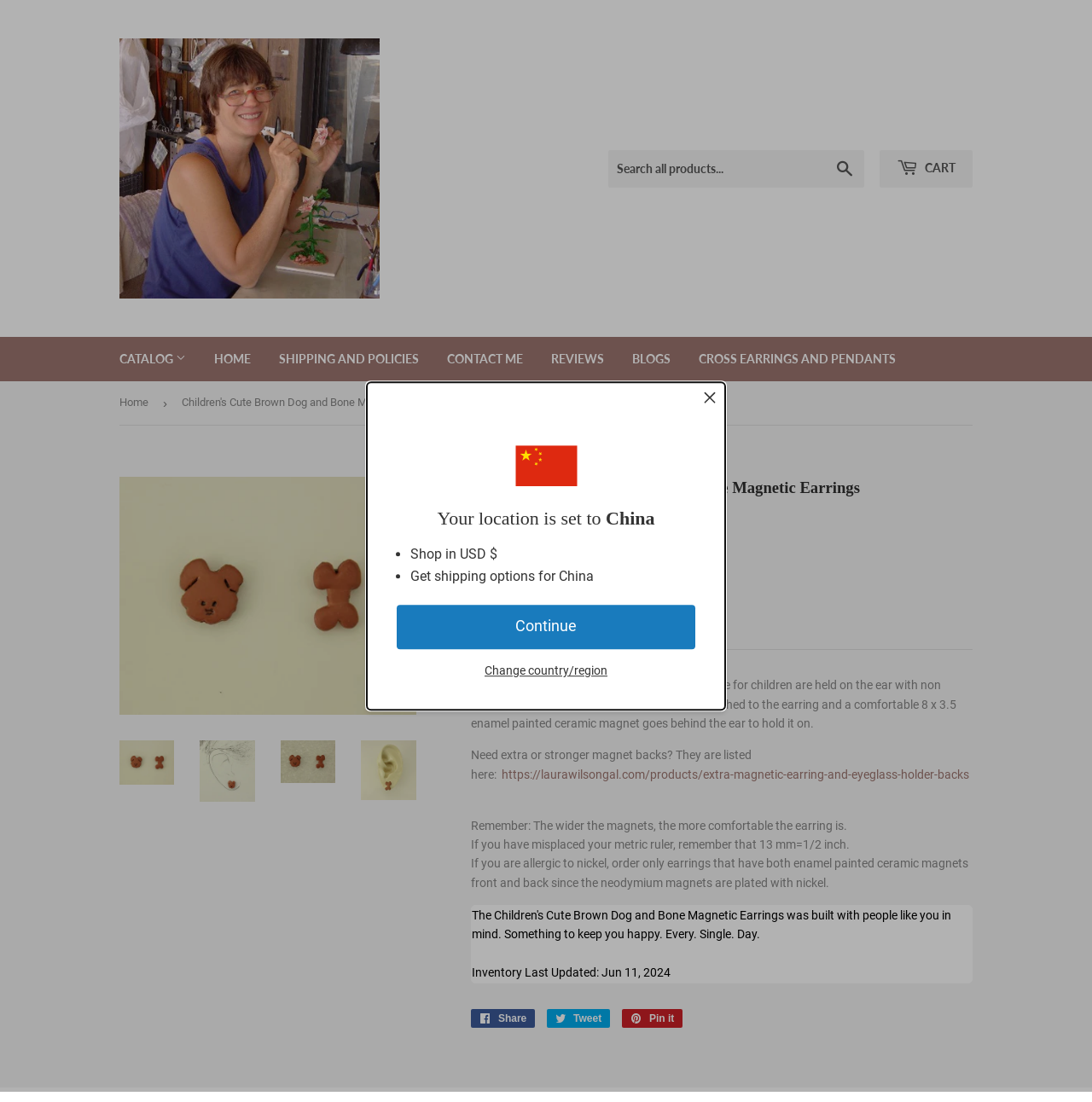Give a comprehensive overview of the webpage, including key elements.

This webpage is an e-commerce product page for "Children's Cute Brown Dog and Bone Magnetic Earrings" from Laura Wilson Gallery. At the top, there is a notification bar with a dismiss button, informing users that their location is set to China and providing options to shop in USD, get shipping options, or change the country/region.

Below the notification bar, there is a layout table with a logo and navigation links, including a search bar, a cart link, and a menu with various categories such as "CATALOG", "Magnetic Earrings", and "Original Art and Sculpture".

The main content area features a large image of the product, with multiple links to the same product page scattered throughout the section. There is a breadcrumbs navigation bar above the product image, showing the path from the home page to the current product page.

The product information section includes the product title, price ($28.00), and a brief description of the product. There are also links to shipping information and a call-to-action button to add the product to the cart.

Below the product information, there are several paragraphs of text providing additional details about the product, including the materials used, sizing information, and tips for customers with nickel allergies. There is also a note about the inventory last updated date.

At the bottom of the page, there are social media sharing links to Facebook, Twitter, and Pinterest.